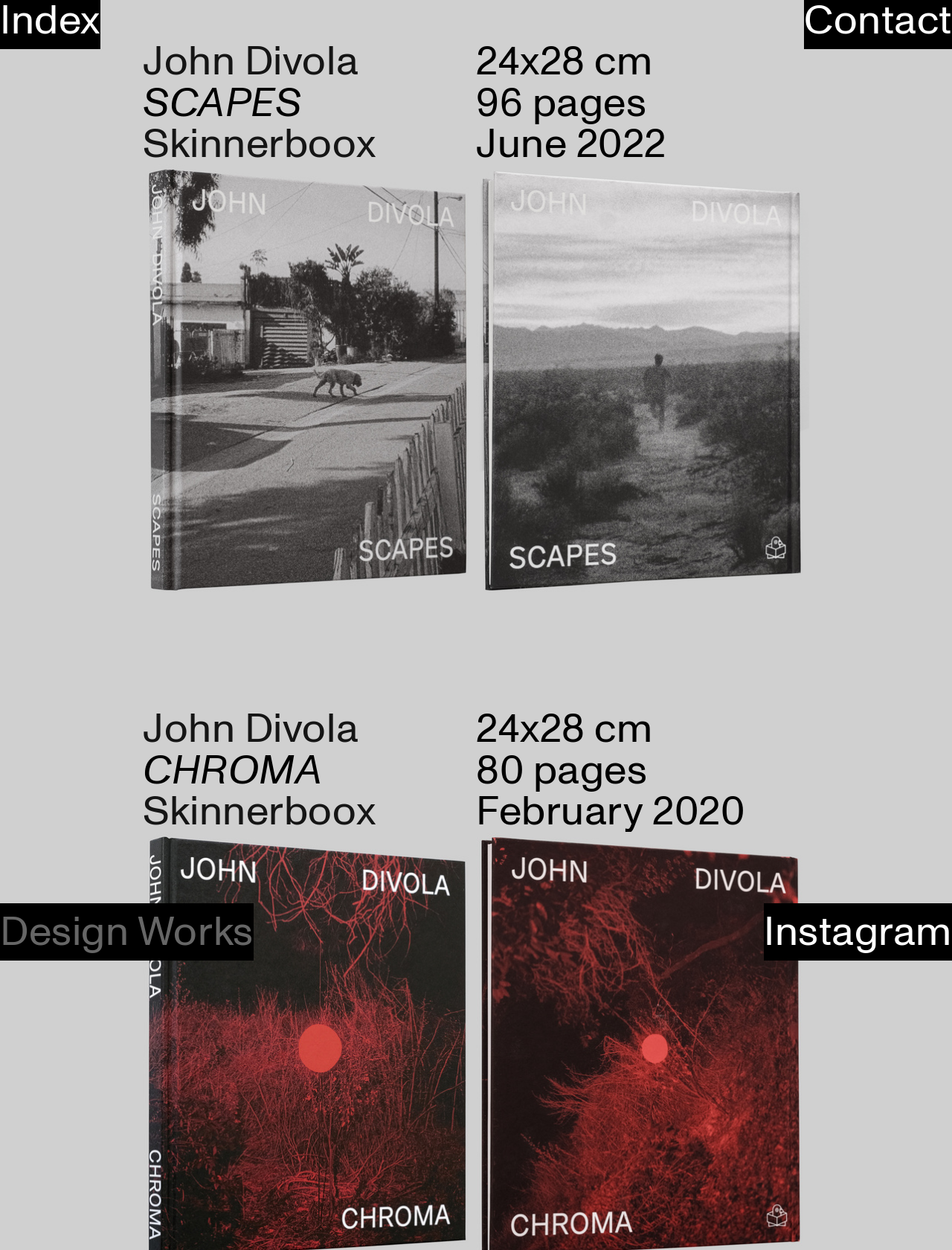How many books are displayed?
Please look at the screenshot and answer in one word or a short phrase.

2